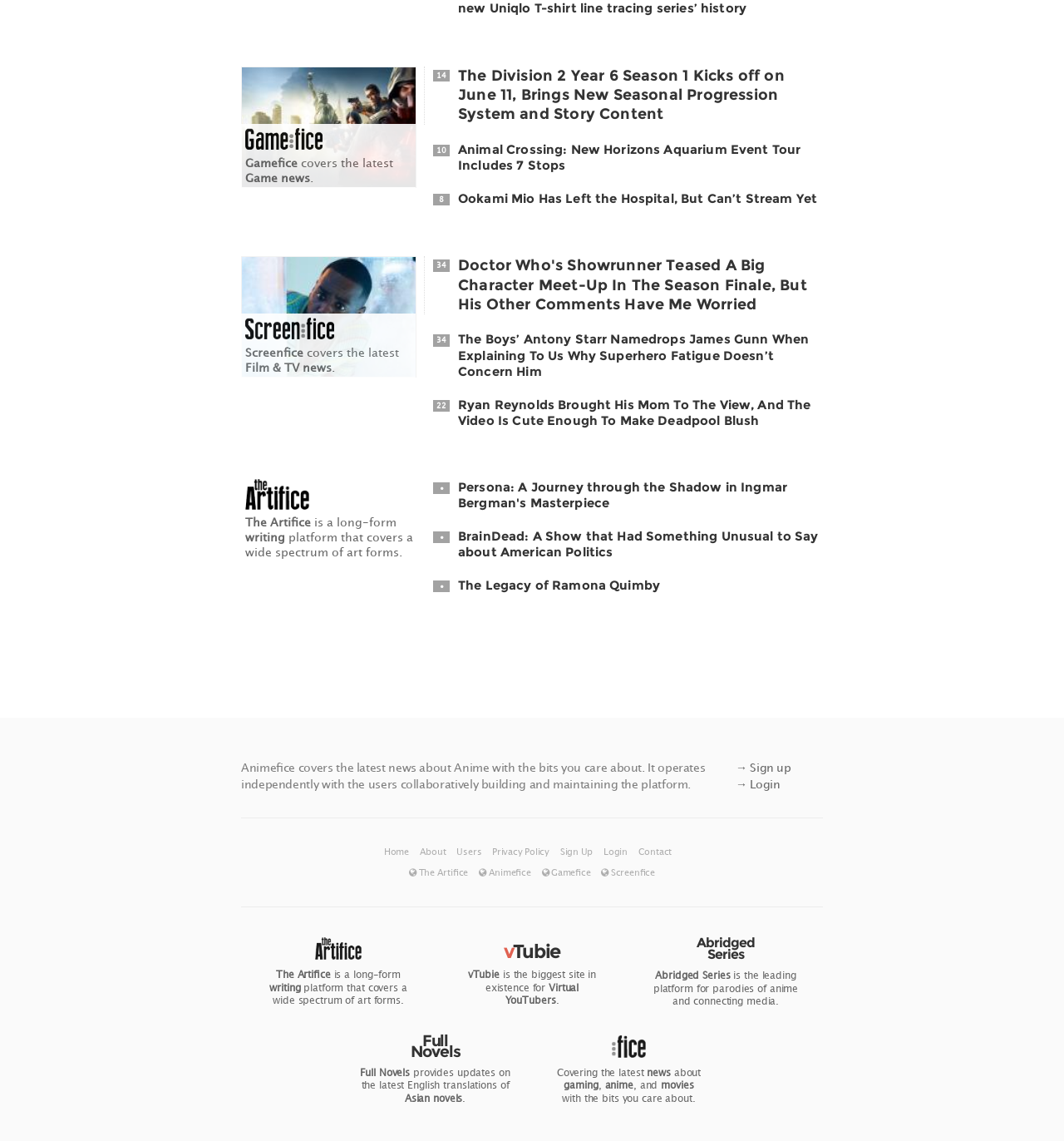What is Animefice about?
Please give a detailed answer to the question using the information shown in the image.

Based on the webpage, Animefice is a platform that covers the latest news about anime. This can be inferred from the links and text descriptions on the webpage, such as 'Animefice covers the latest news about Anime with the bits you care about'.